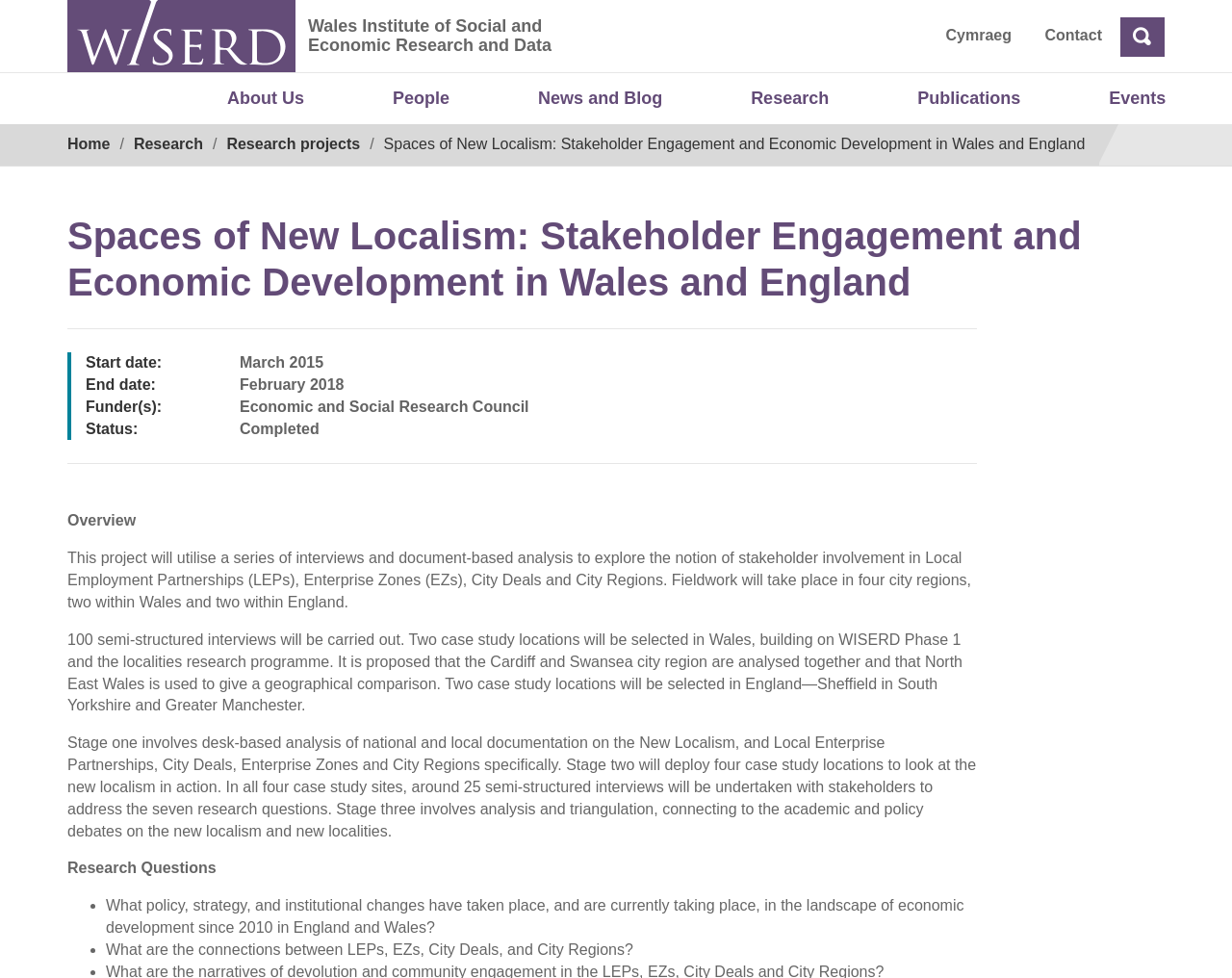Elaborate on the webpage's design and content in a detailed caption.

The webpage is about a research project titled "Spaces of New Localism: Stakeholder Engagement and Economic Development in Wales and England" by the Wales Institute of Social and Economic Research and Data. 

At the top left corner, there is a logo of the institute, and next to it, the institute's name is written as a link. On the top right corner, there are three links: "Cymraeg", "Contact", and a search icon with the text "Search" next to it. 

Below the top section, there is a navigation menu with links to "Home", "Research", "Research projects", and the current page, "Spaces of New Localism: Stakeholder Engagement and Economic Development in Wales and England". 

The main content of the page is divided into sections. The first section has a heading with the project title, followed by a brief description of the project, including its start and end dates, funder, and status. 

The next section is an overview of the project, which describes the research methodology and objectives. This section is further divided into three paragraphs, each explaining a different aspect of the project. 

Finally, there is a section titled "Research Questions", which lists seven research questions related to the project, each marked with a bullet point.